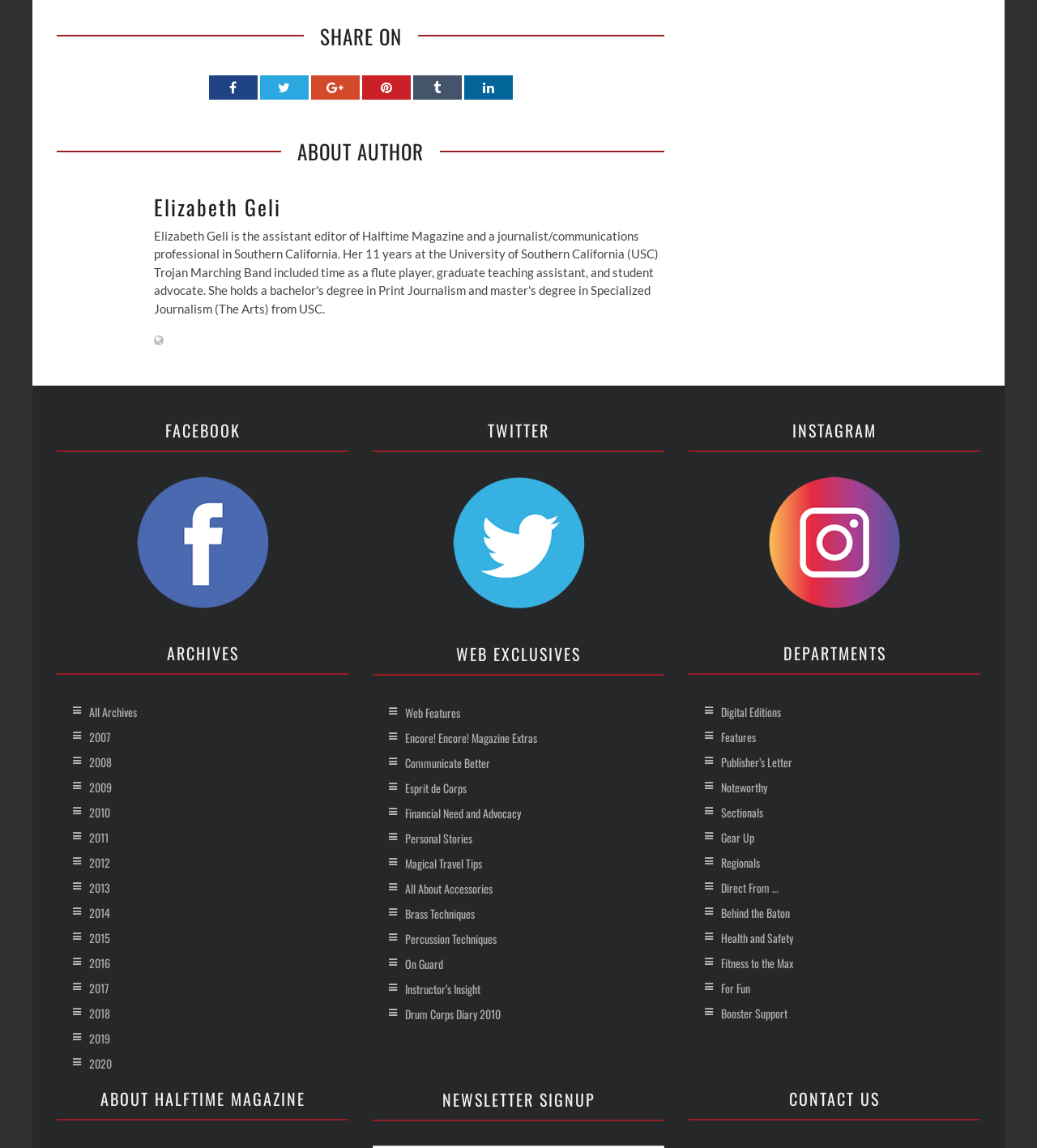Please locate the bounding box coordinates of the element that should be clicked to complete the given instruction: "Read the review of 'Lent, by Jo Walton'".

None